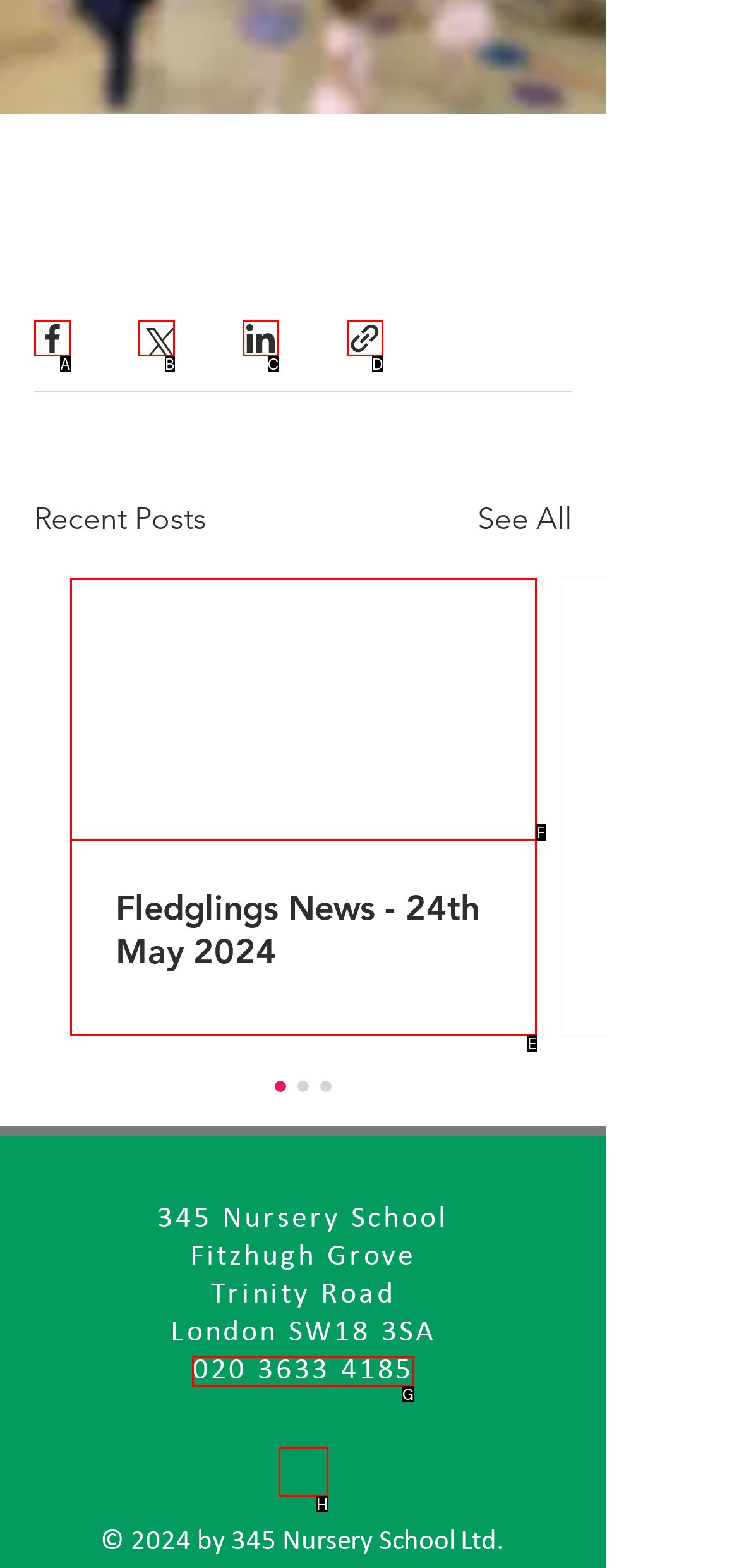Identify the correct UI element to click on to achieve the task: Call 020 3633 4185. Provide the letter of the appropriate element directly from the available choices.

G